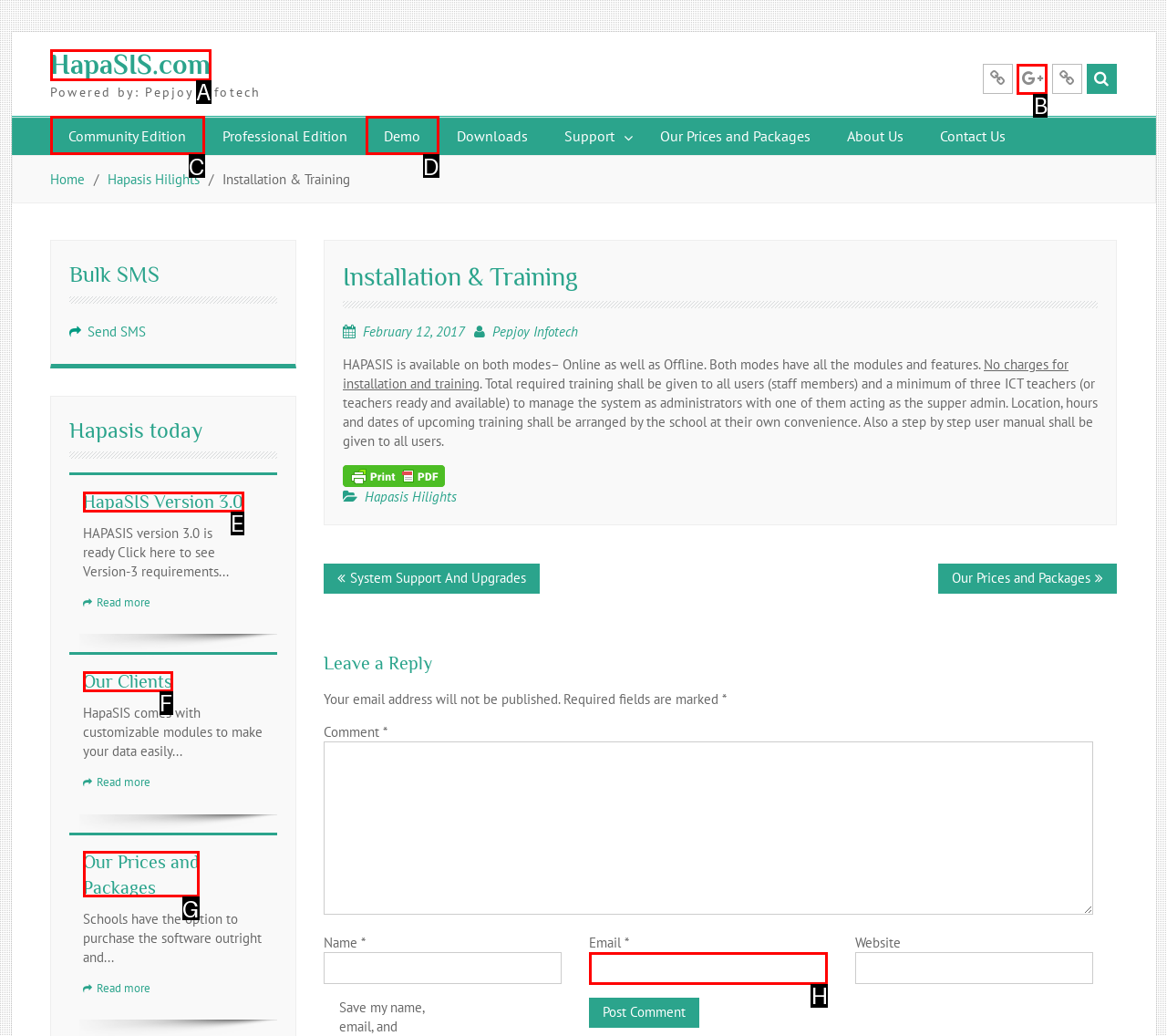Given the element description: HapaSIS.com, choose the HTML element that aligns with it. Indicate your choice with the corresponding letter.

A